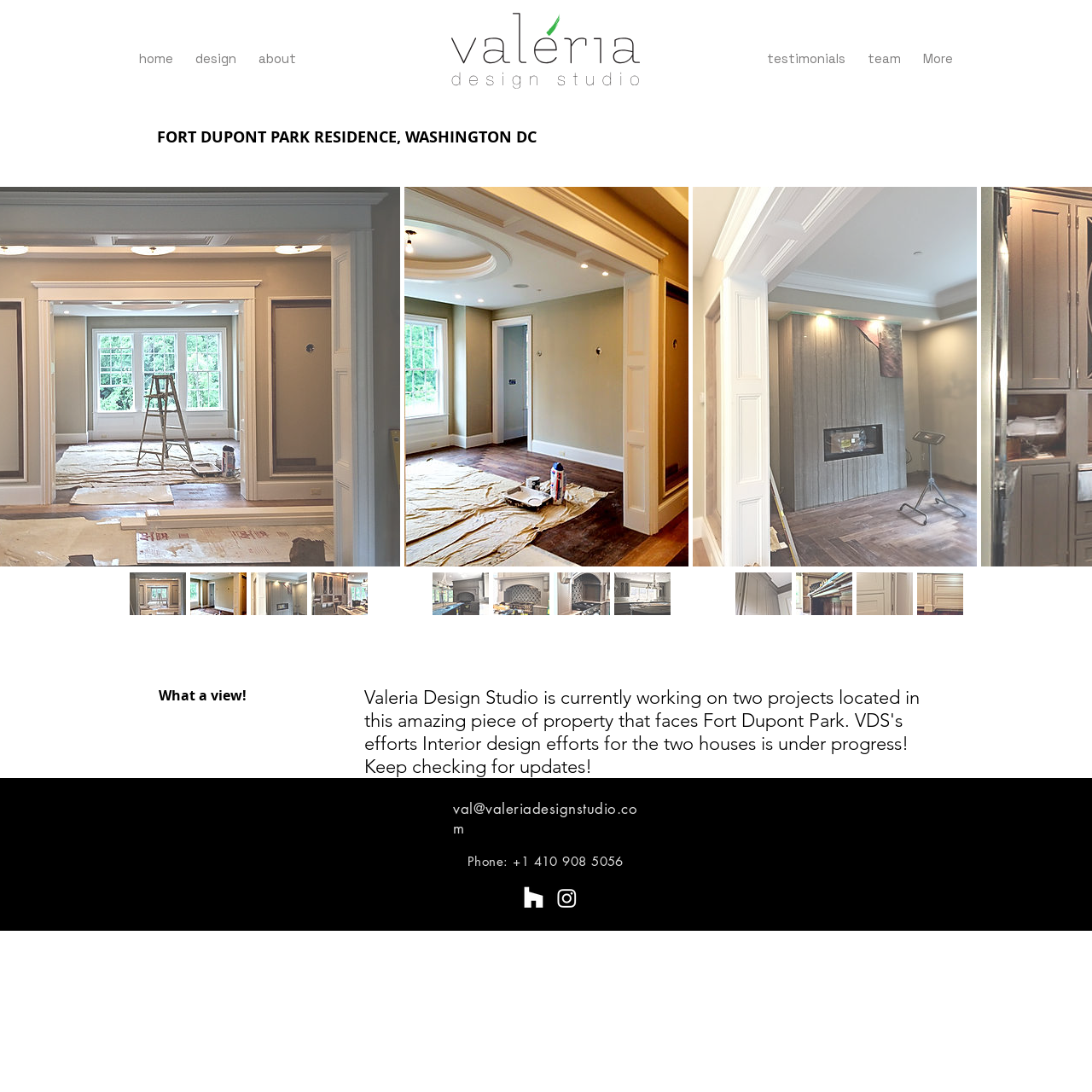Review the image closely and give a comprehensive answer to the question: How many links are in the navigation section?

The navigation section has two parts, one with links 'home', 'design', and 'about', and another with links 'testimonials', 'team', and 'More'. Therefore, there are a total of 6 links in the navigation section.